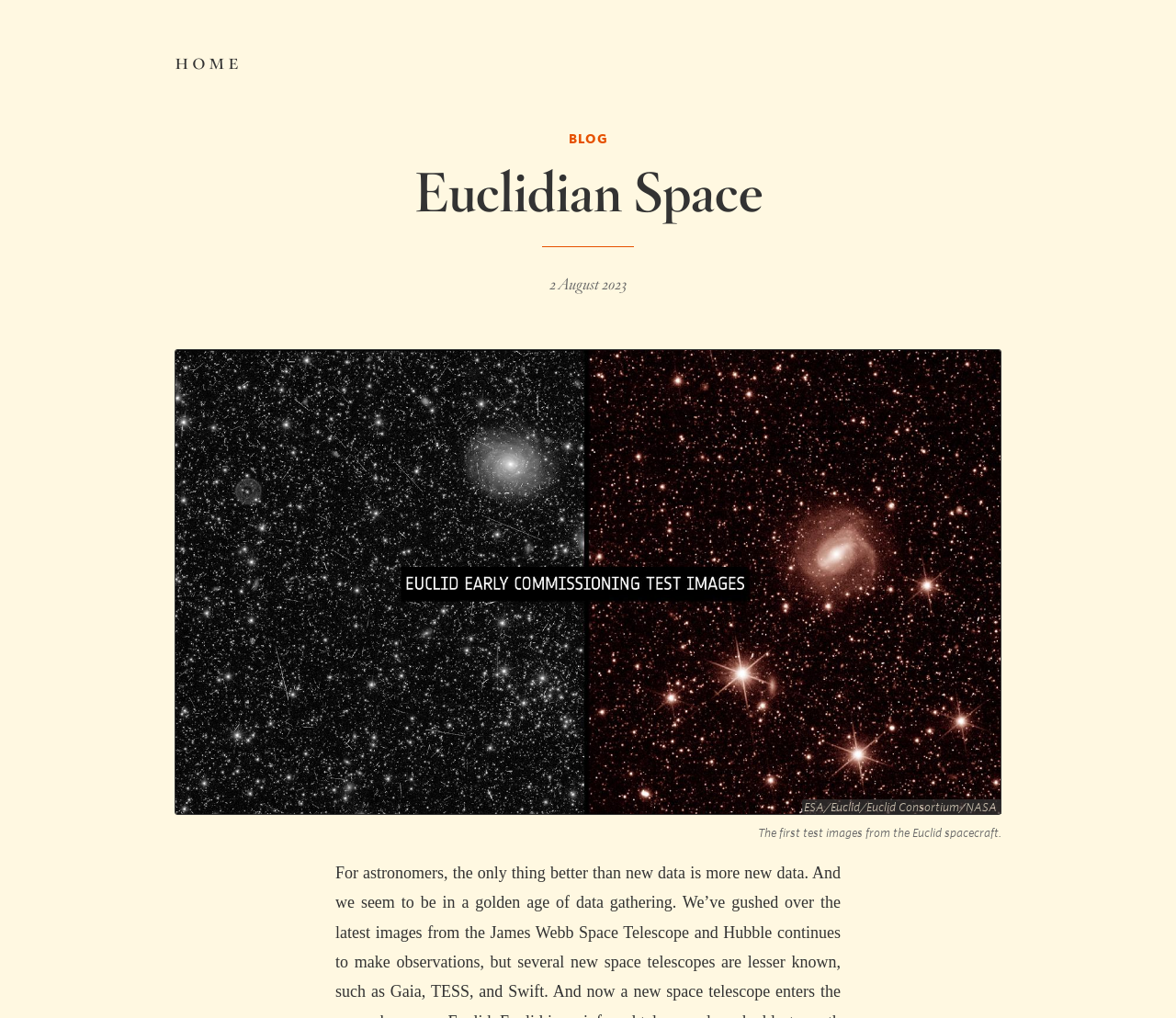What is the name of the blog?
Please provide a single word or phrase as the answer based on the screenshot.

Euclidian Space